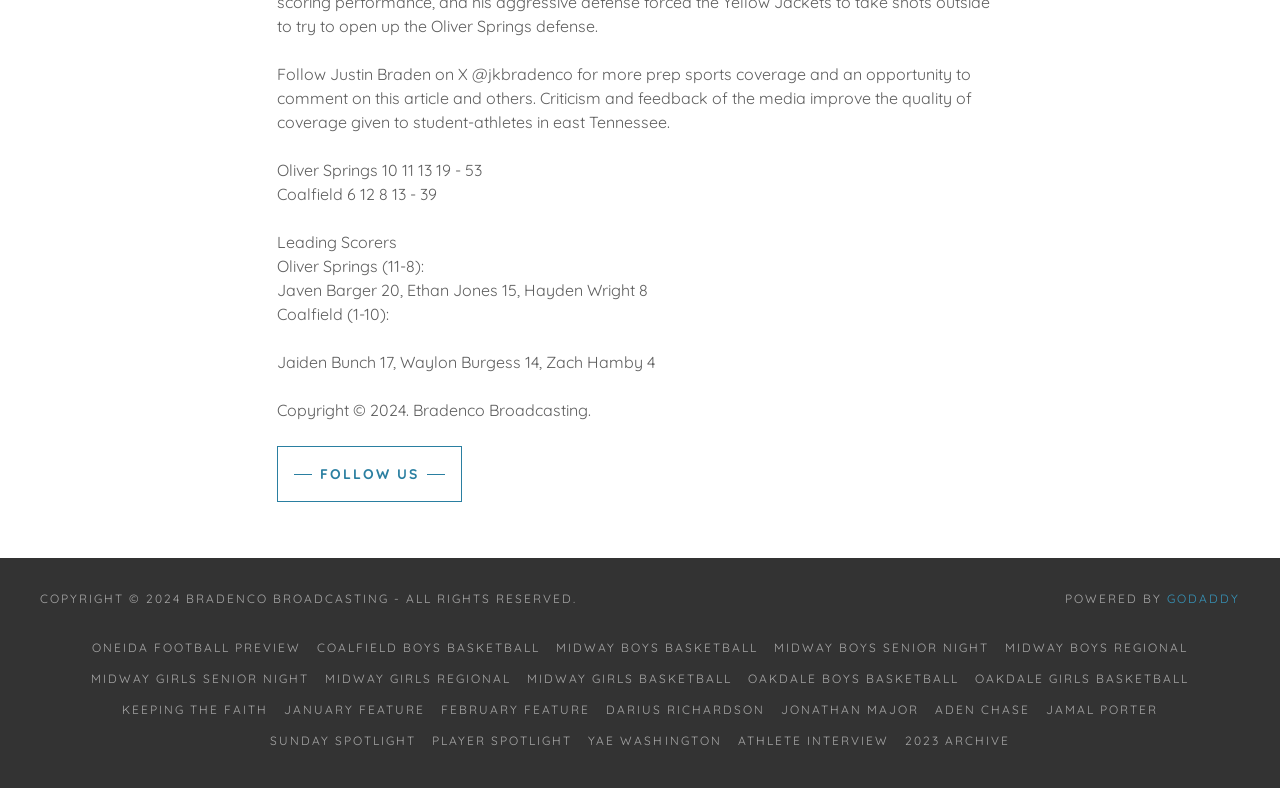Locate the bounding box coordinates of the area you need to click to fulfill this instruction: 'View the article about Oliver Springs'. The coordinates must be in the form of four float numbers ranging from 0 to 1: [left, top, right, bottom].

[0.217, 0.204, 0.377, 0.229]